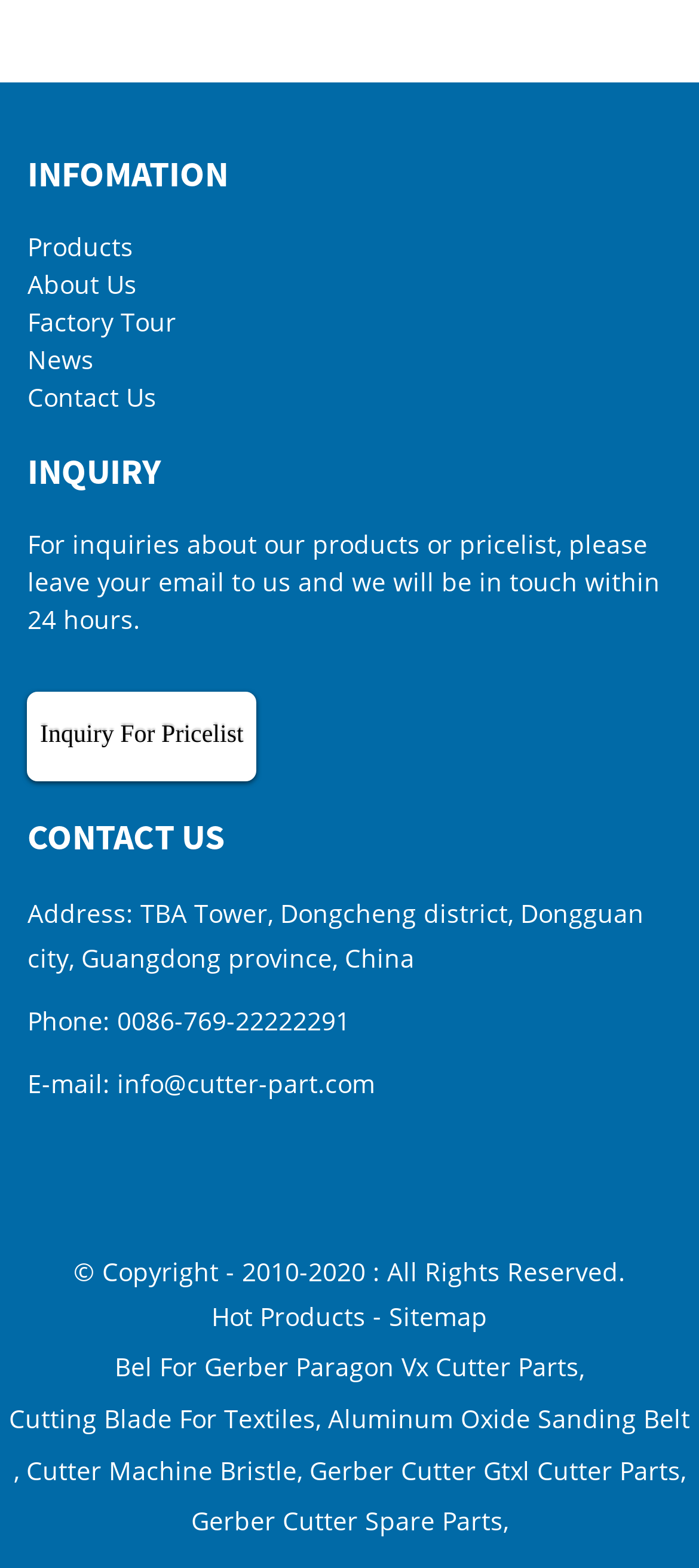Using the element description provided, determine the bounding box coordinates in the format (top-left x, top-left y, bottom-right x, bottom-right y). Ensure that all values are floating point numbers between 0 and 1. Element description: Cutter Machine Bristle

[0.037, 0.921, 0.424, 0.954]